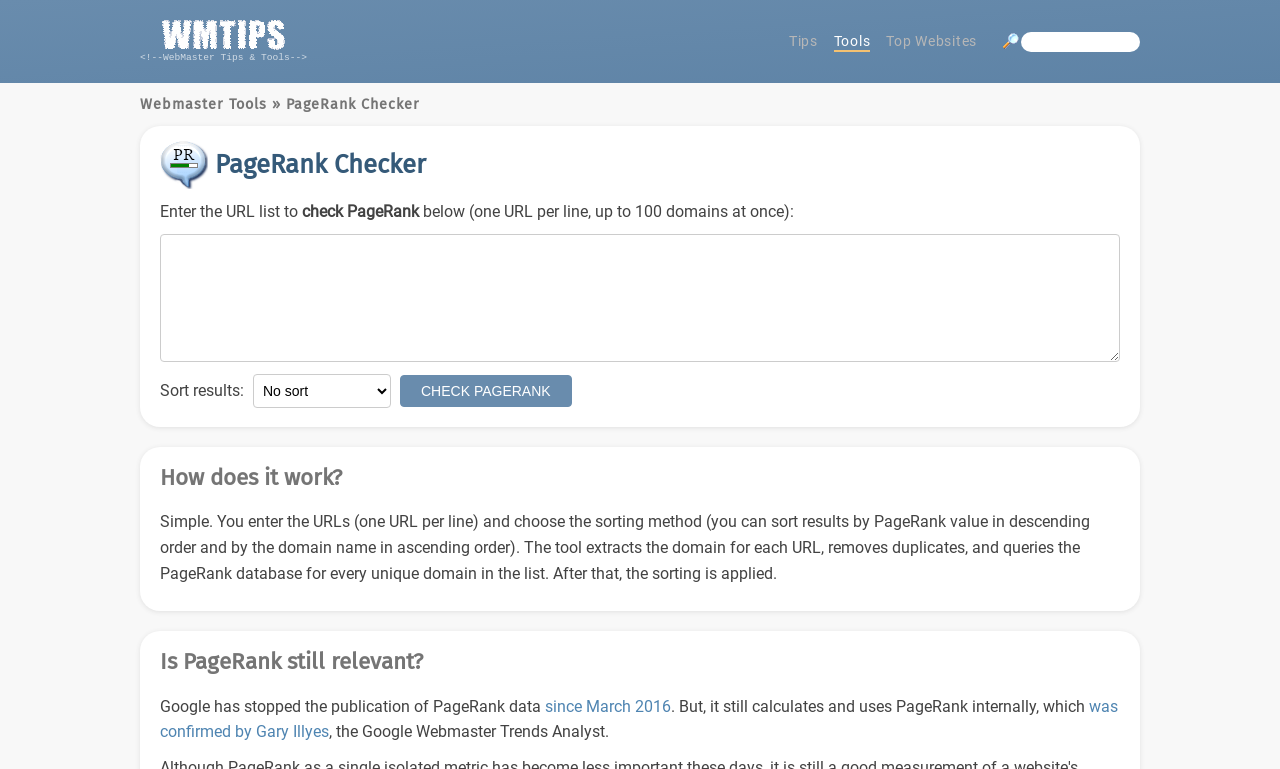Find the bounding box coordinates for the HTML element described in this sentence: "was confirmed by Gary Illyes". Provide the coordinates as four float numbers between 0 and 1, in the format [left, top, right, bottom].

[0.125, 0.906, 0.873, 0.964]